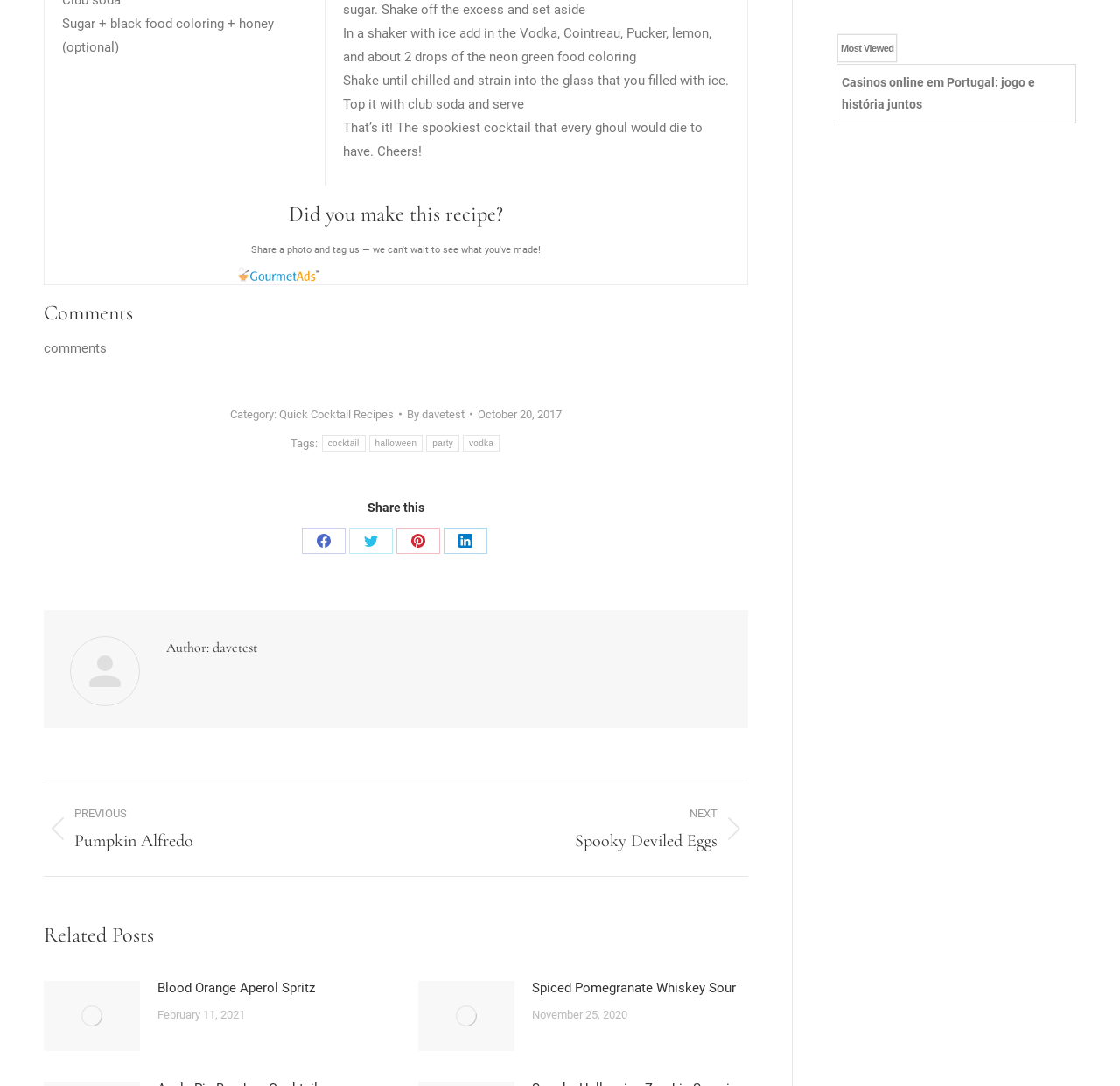Please provide the bounding box coordinates in the format (top-left x, top-left y, bottom-right x, bottom-right y). Remember, all values are floating point numbers between 0 and 1. What is the bounding box coordinate of the region described as: October 20, 2017

[0.427, 0.372, 0.502, 0.39]